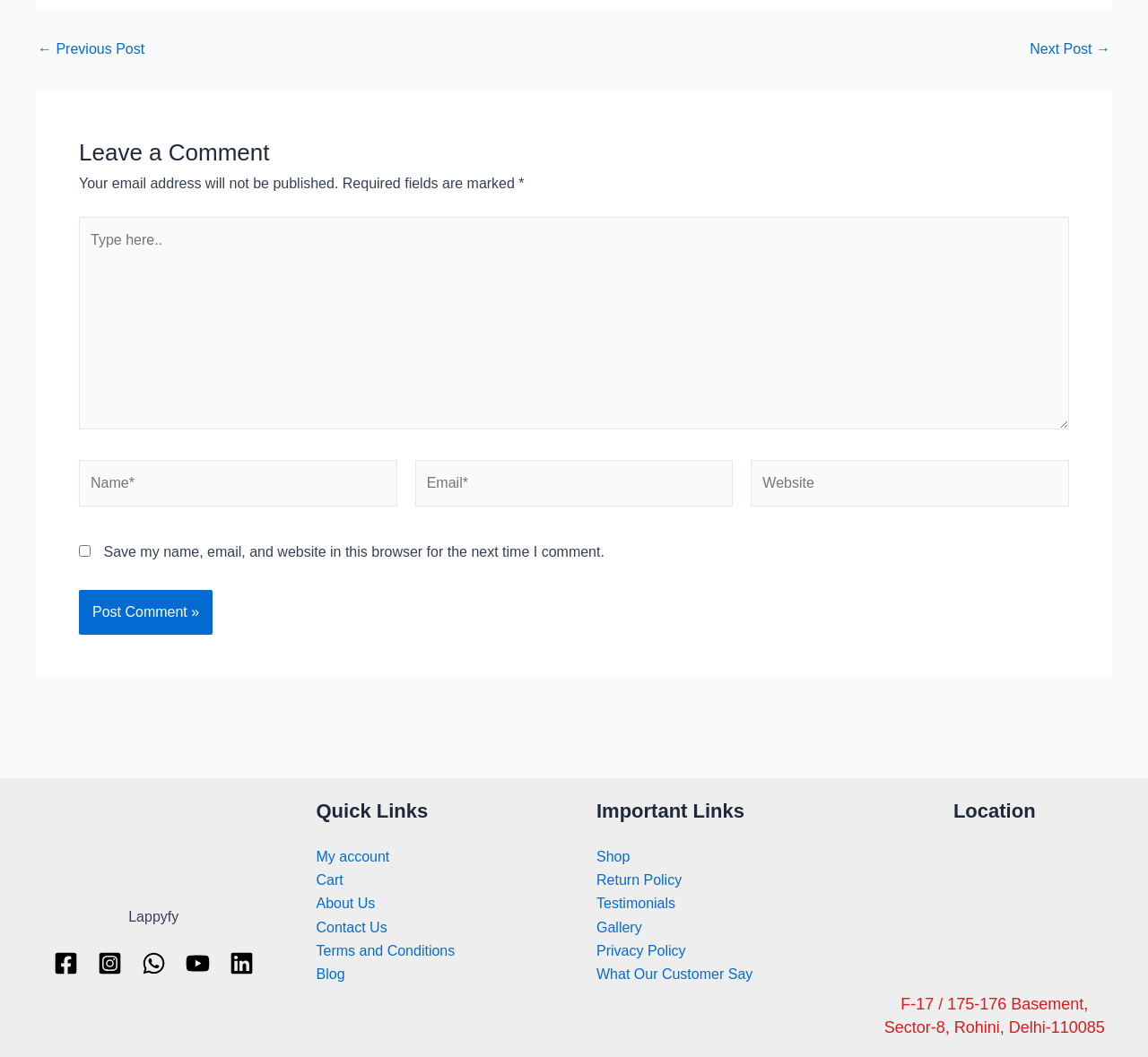Can you specify the bounding box coordinates for the region that should be clicked to fulfill this instruction: "Type in the 'Name' field".

[0.069, 0.435, 0.346, 0.48]